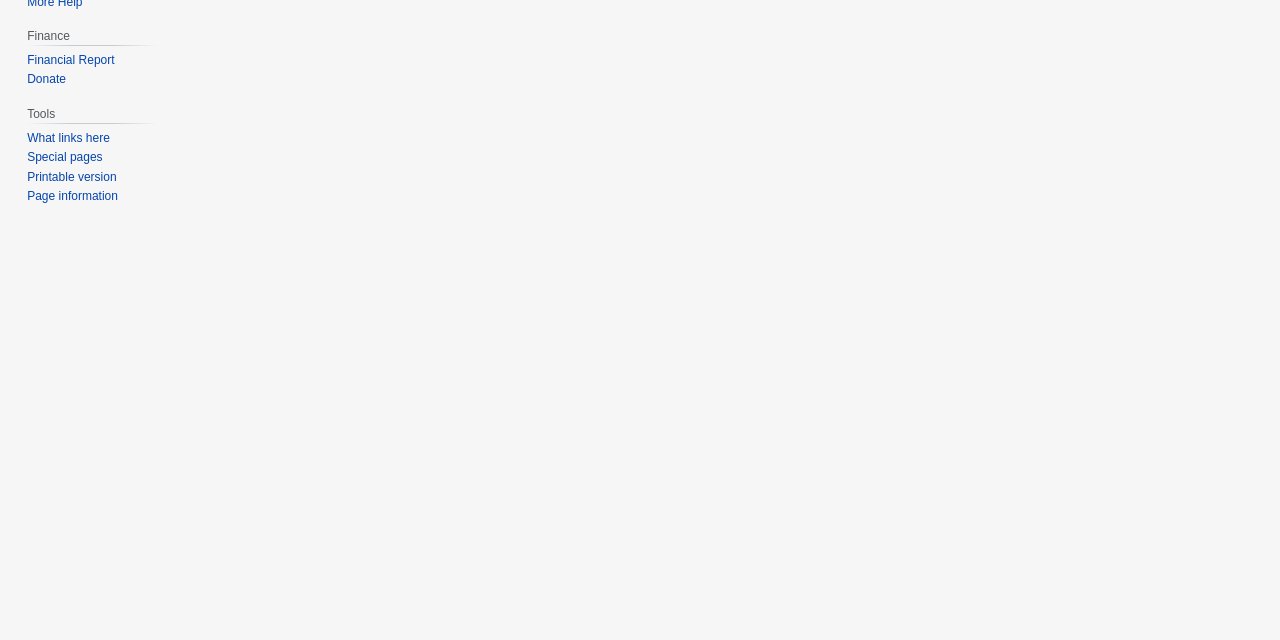Given the element description Donate, identify the bounding box coordinates for the UI element on the webpage screenshot. The format should be (top-left x, top-left y, bottom-right x, bottom-right y), with values between 0 and 1.

[0.021, 0.113, 0.051, 0.135]